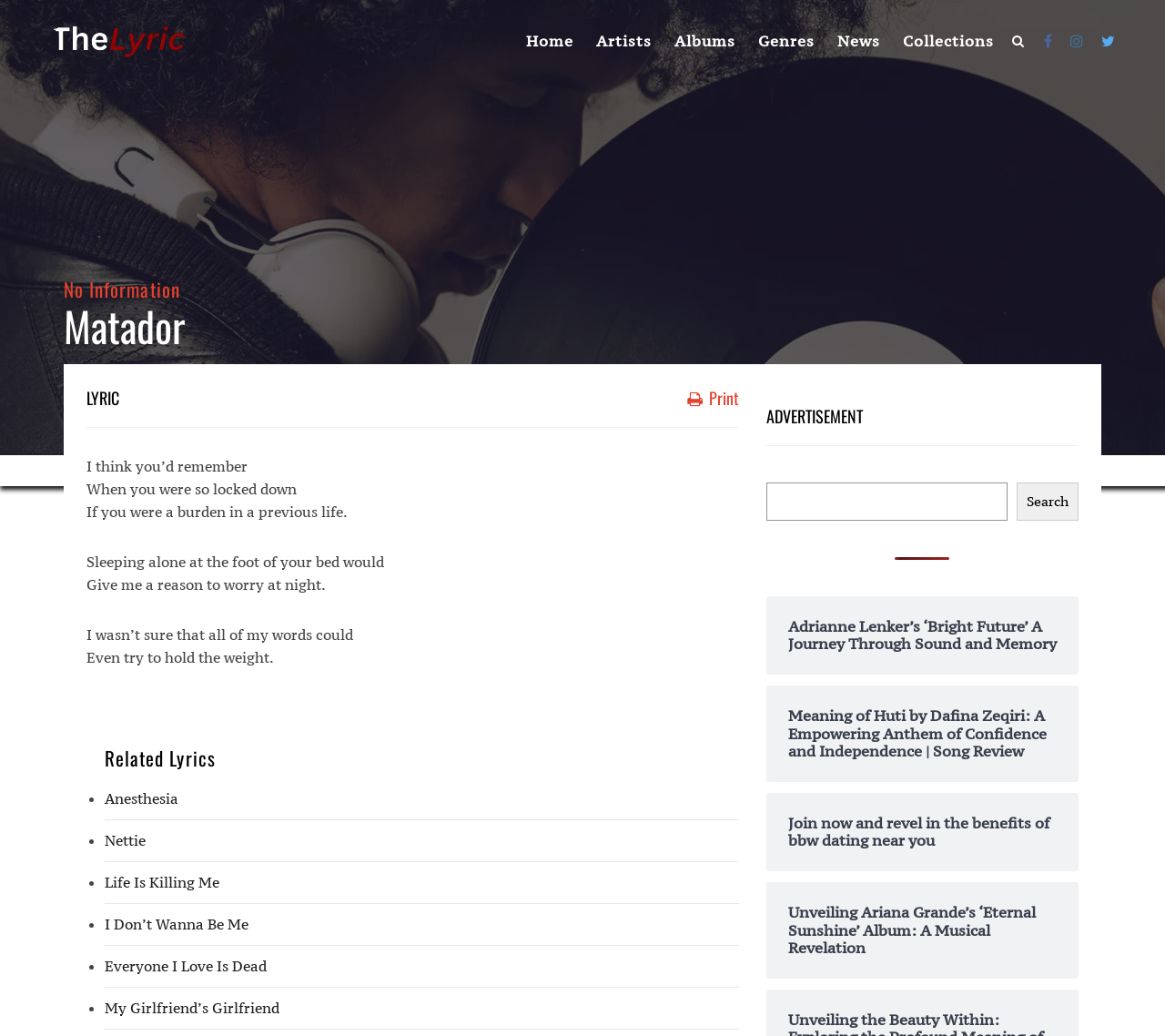Identify the coordinates of the bounding box for the element described below: "I Don’t Wanna Be Me". Return the coordinates as four float numbers between 0 and 1: [left, top, right, bottom].

[0.09, 0.883, 0.213, 0.901]